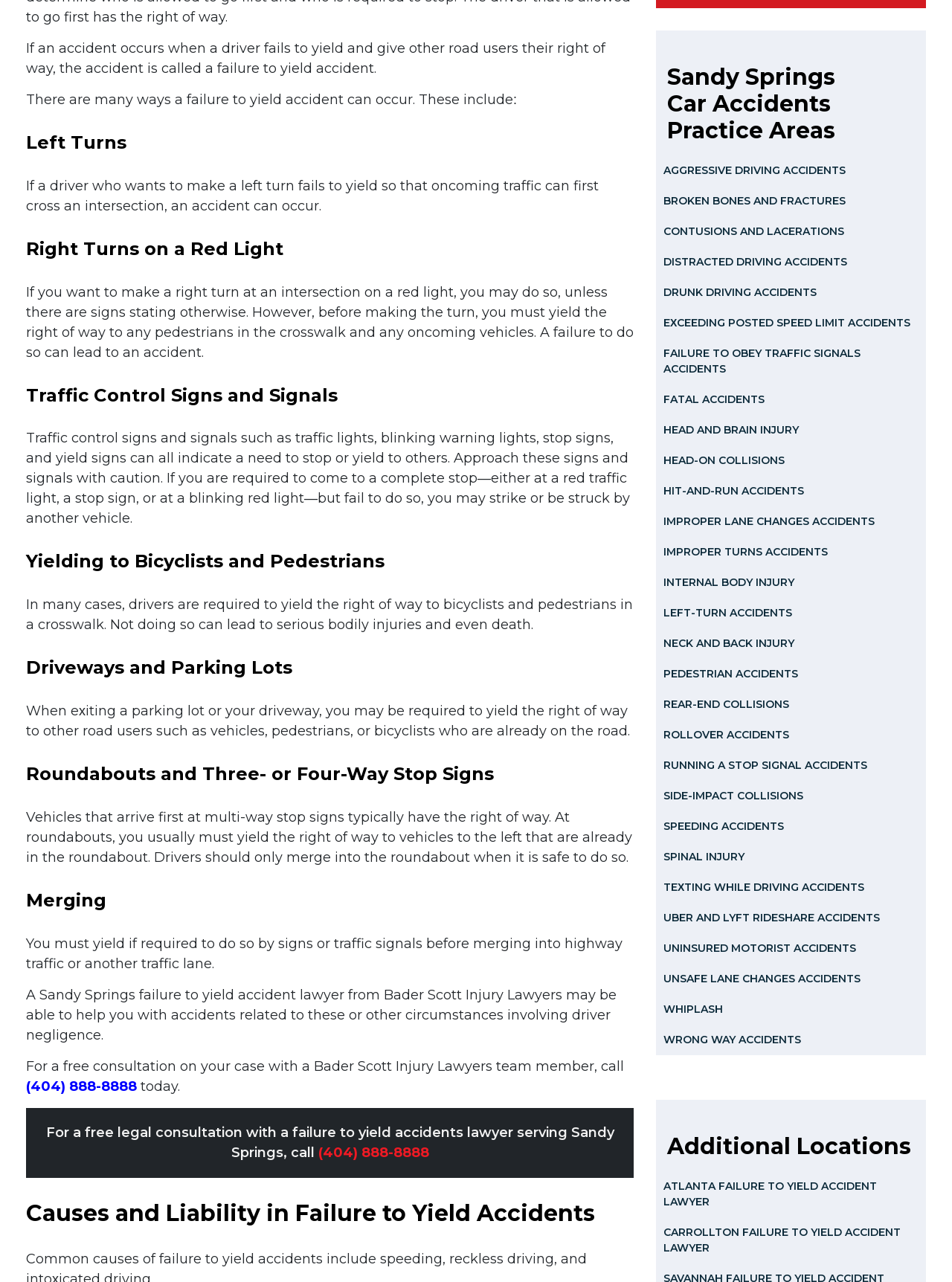What can a Sandy Springs failure to yield accident lawyer do?
Answer the question based on the image using a single word or a brief phrase.

Help with accidents related to driver negligence